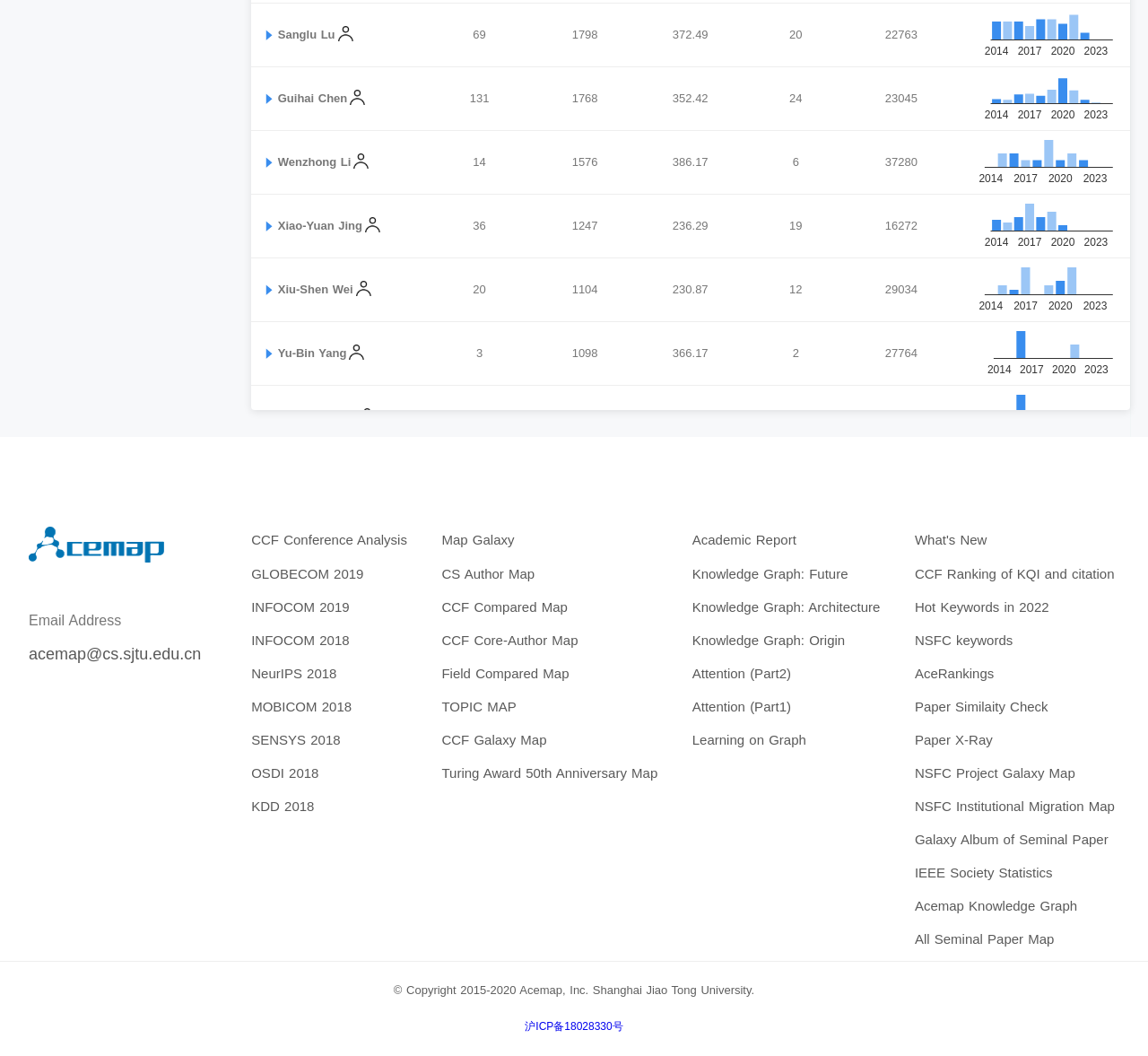Please find the bounding box coordinates of the clickable region needed to complete the following instruction: "view Xiao-Yuan Jing's information". The bounding box coordinates must consist of four float numbers between 0 and 1, i.e., [left, top, right, bottom].

[0.234, 0.184, 0.316, 0.243]